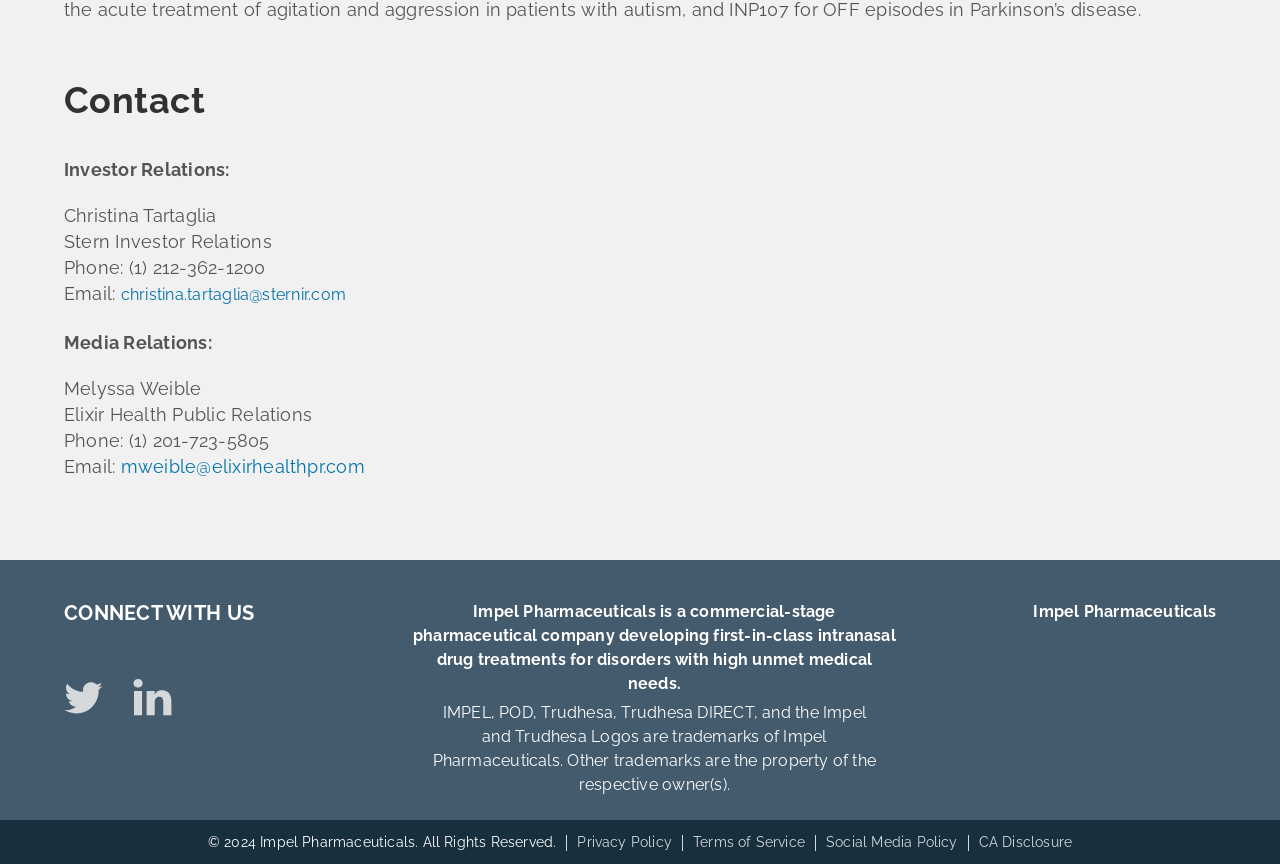Give a concise answer using one word or a phrase to the following question:
What is the email address for Media Relations?

mweible@elixirhealthpr.com